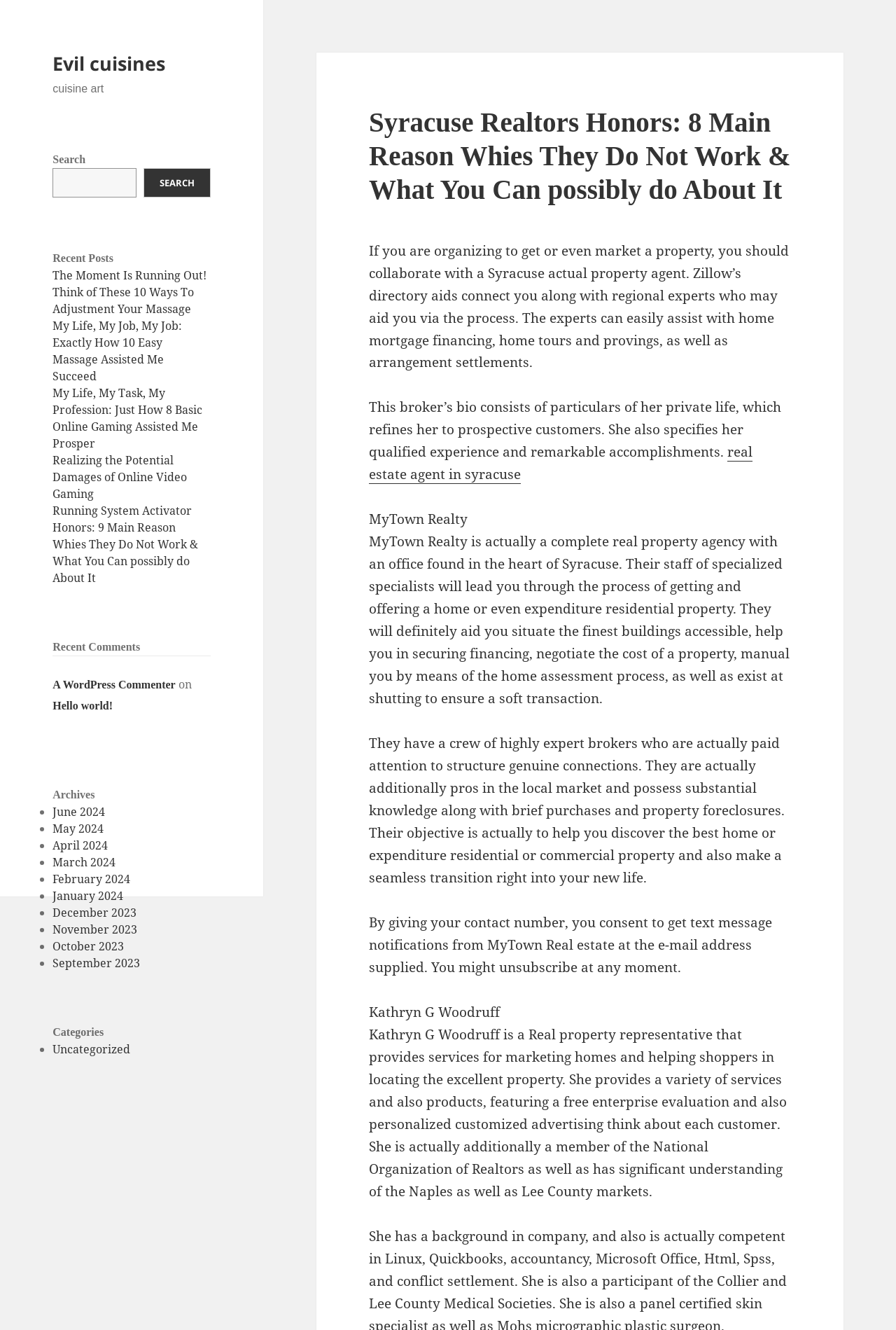Identify the main heading from the webpage and provide its text content.

Syracuse Realtors Honors: 8 Main Reason Whies They Do Not Work & What You Can possibly do About It